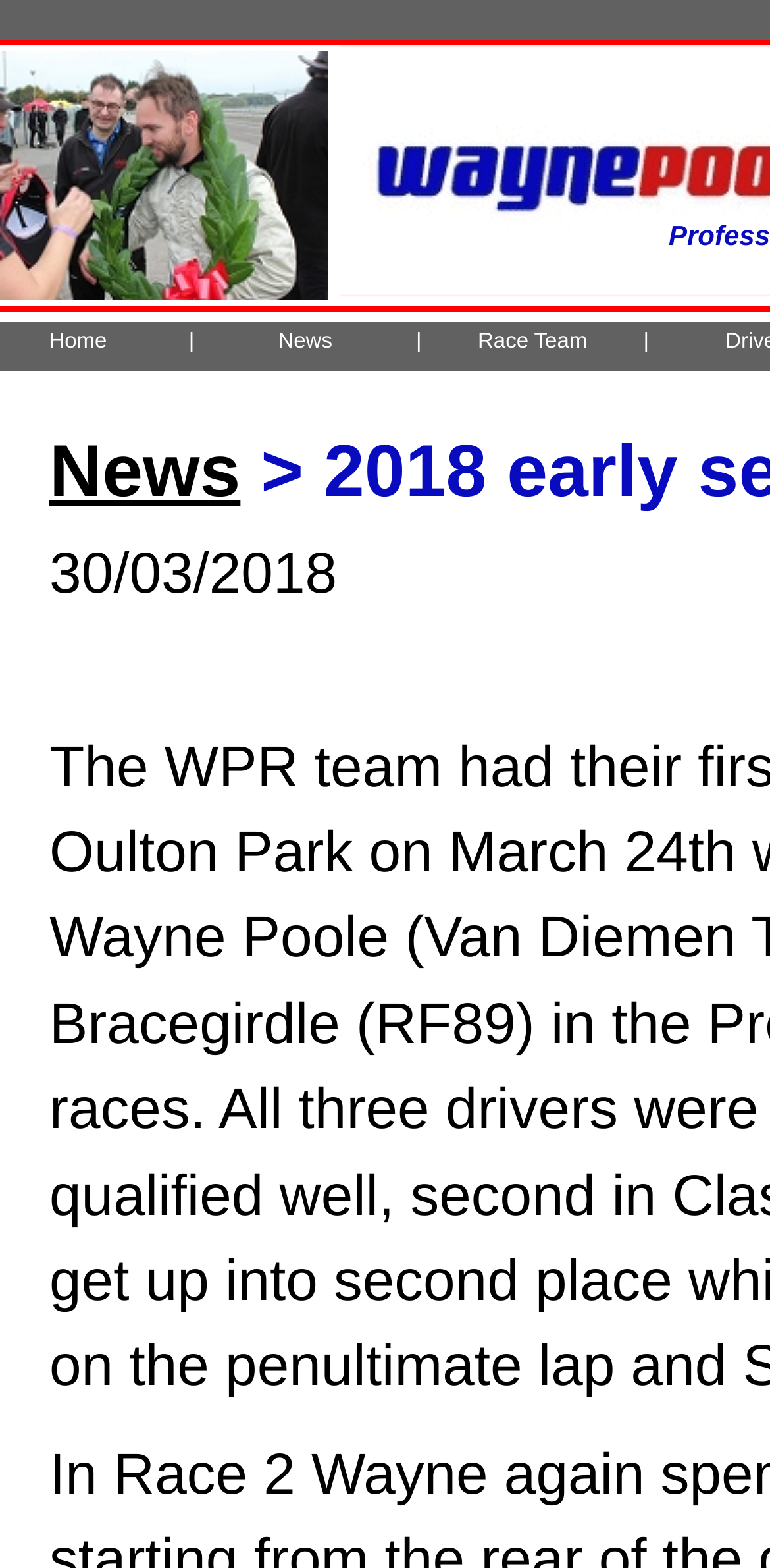Determine the bounding box of the UI element mentioned here: "News". The coordinates must be in the format [left, top, right, bottom] with values ranging from 0 to 1.

[0.064, 0.274, 0.312, 0.327]